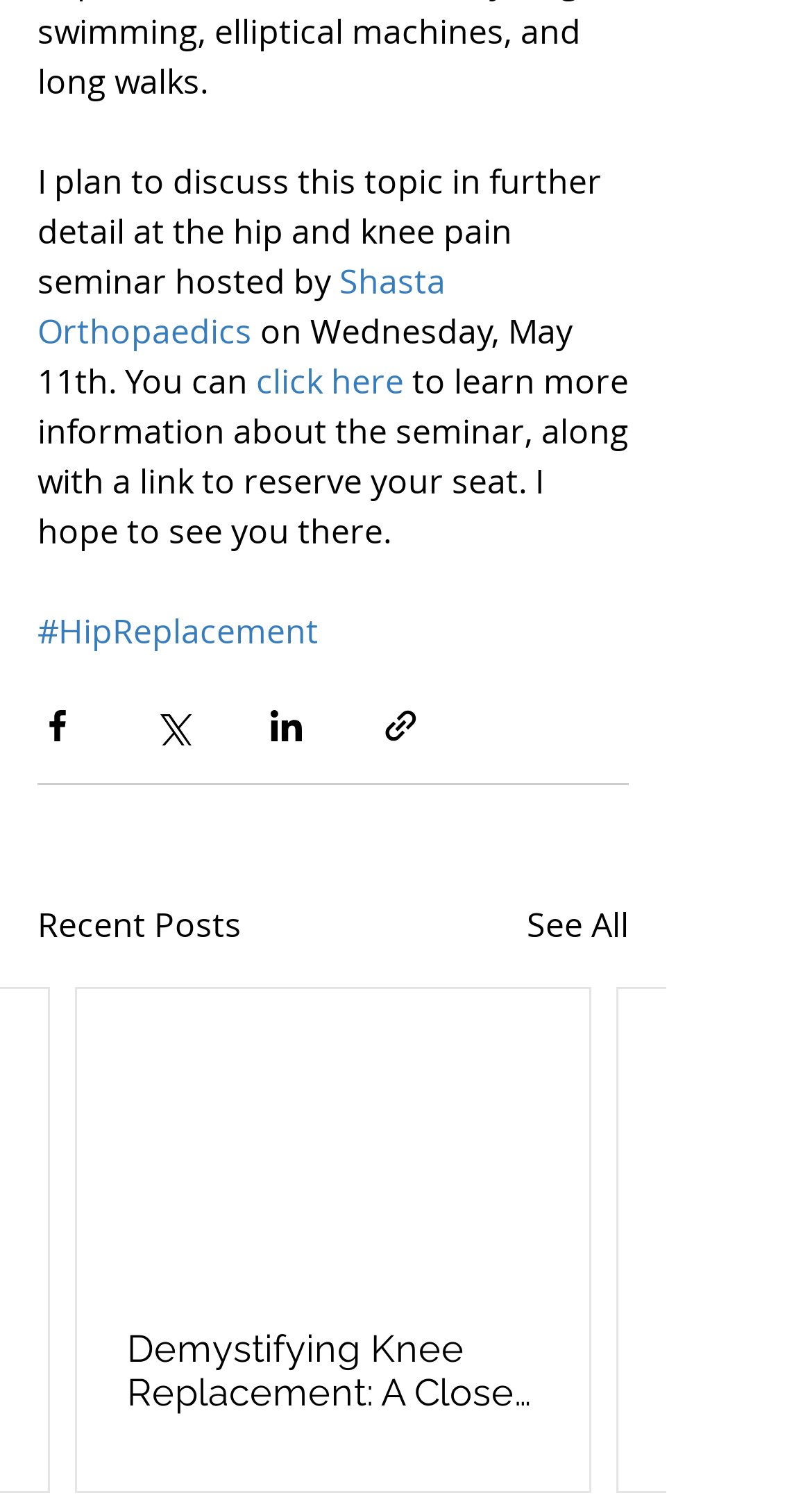Bounding box coordinates are specified in the format (top-left x, top-left y, bottom-right x, bottom-right y). All values are floating point numbers bounded between 0 and 1. Please provide the bounding box coordinate of the region this sentence describes: #HipReplacement

[0.046, 0.403, 0.392, 0.433]